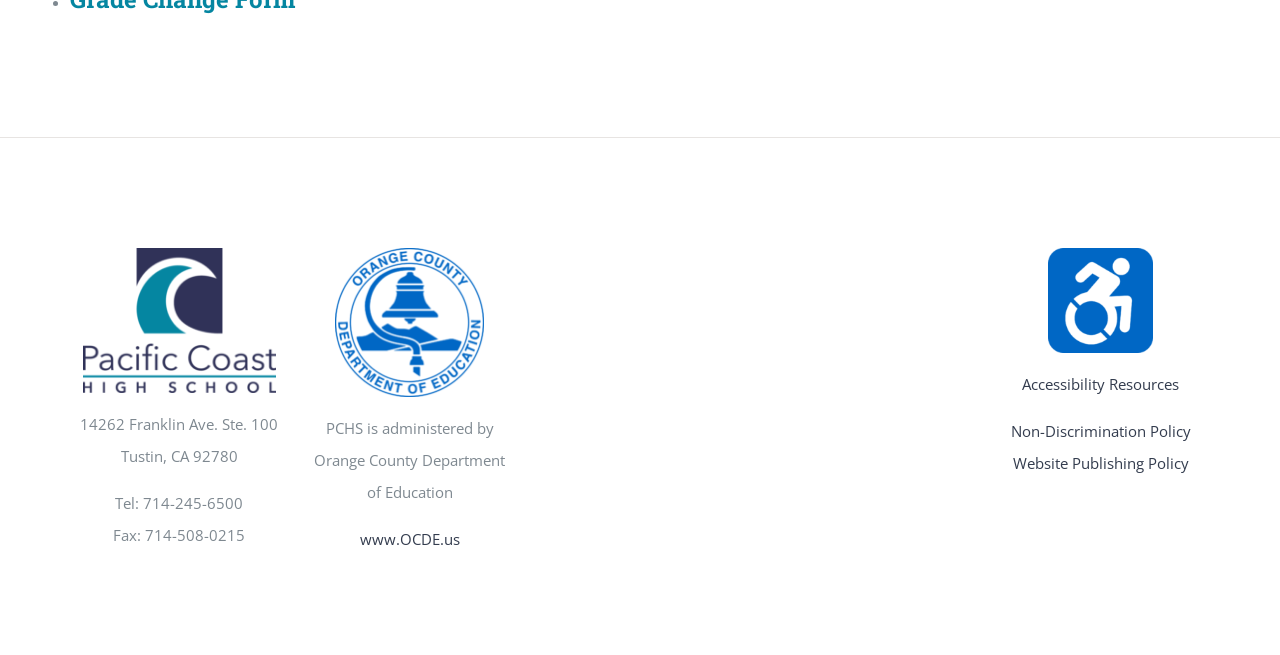What is the phone number of PCHS?
Your answer should be a single word or phrase derived from the screenshot.

714-245-6500